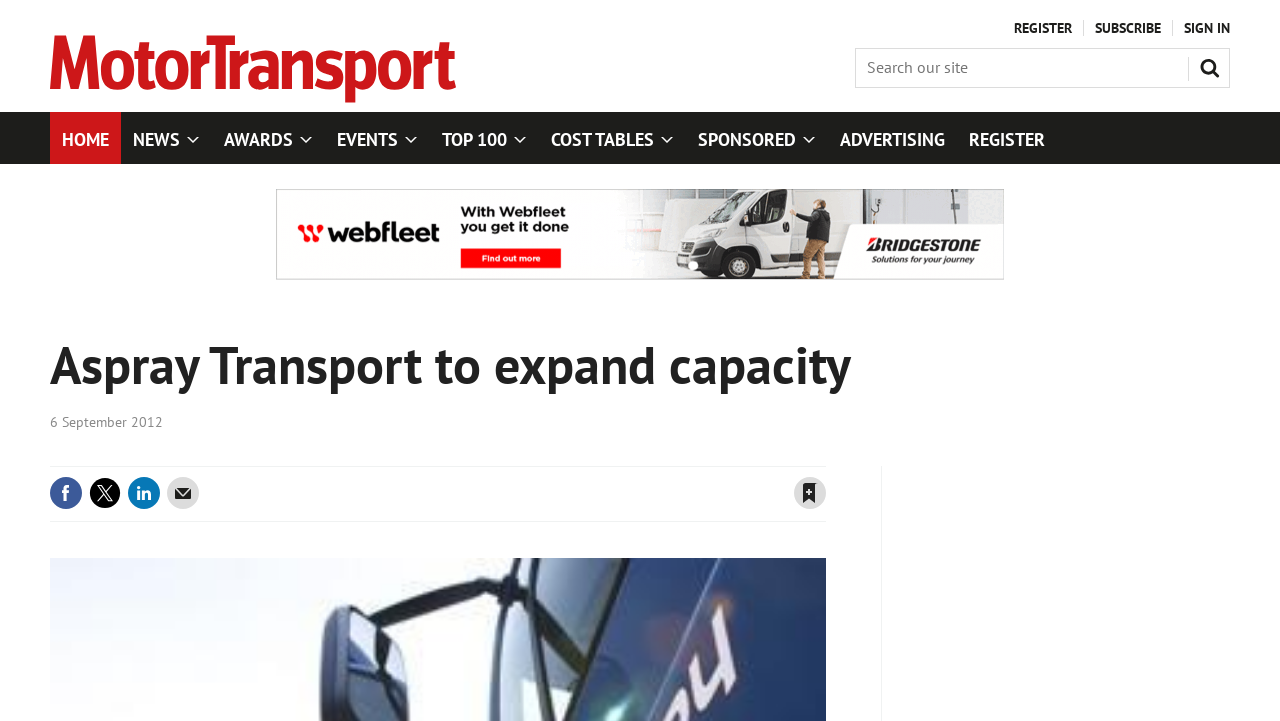Find and generate the main title of the webpage.

Aspray Transport to expand capacity